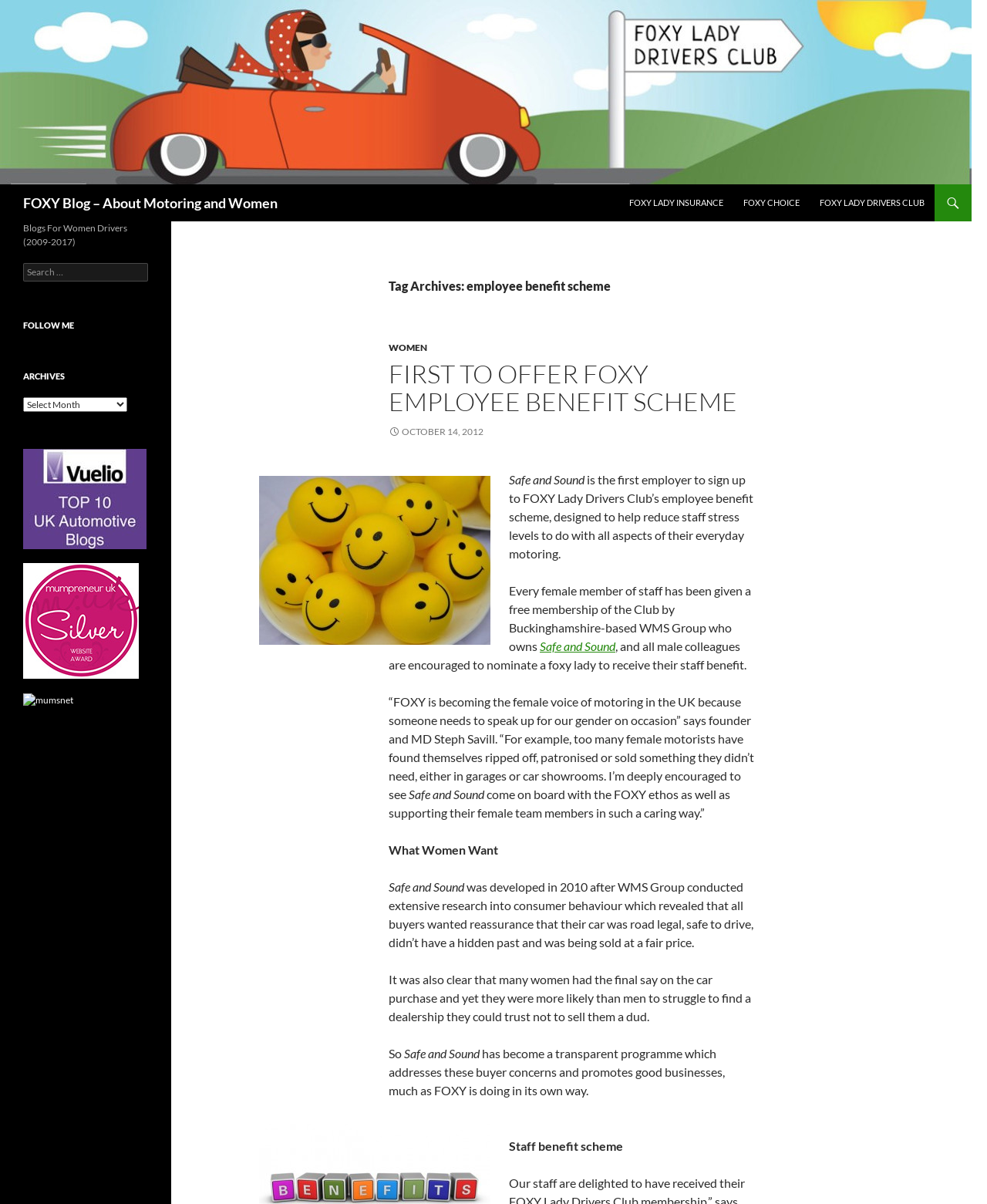Identify the bounding box coordinates for the region of the element that should be clicked to carry out the instruction: "Learn more about employee benefit scheme". The bounding box coordinates should be four float numbers between 0 and 1, i.e., [left, top, right, bottom].

[0.394, 0.297, 0.747, 0.347]